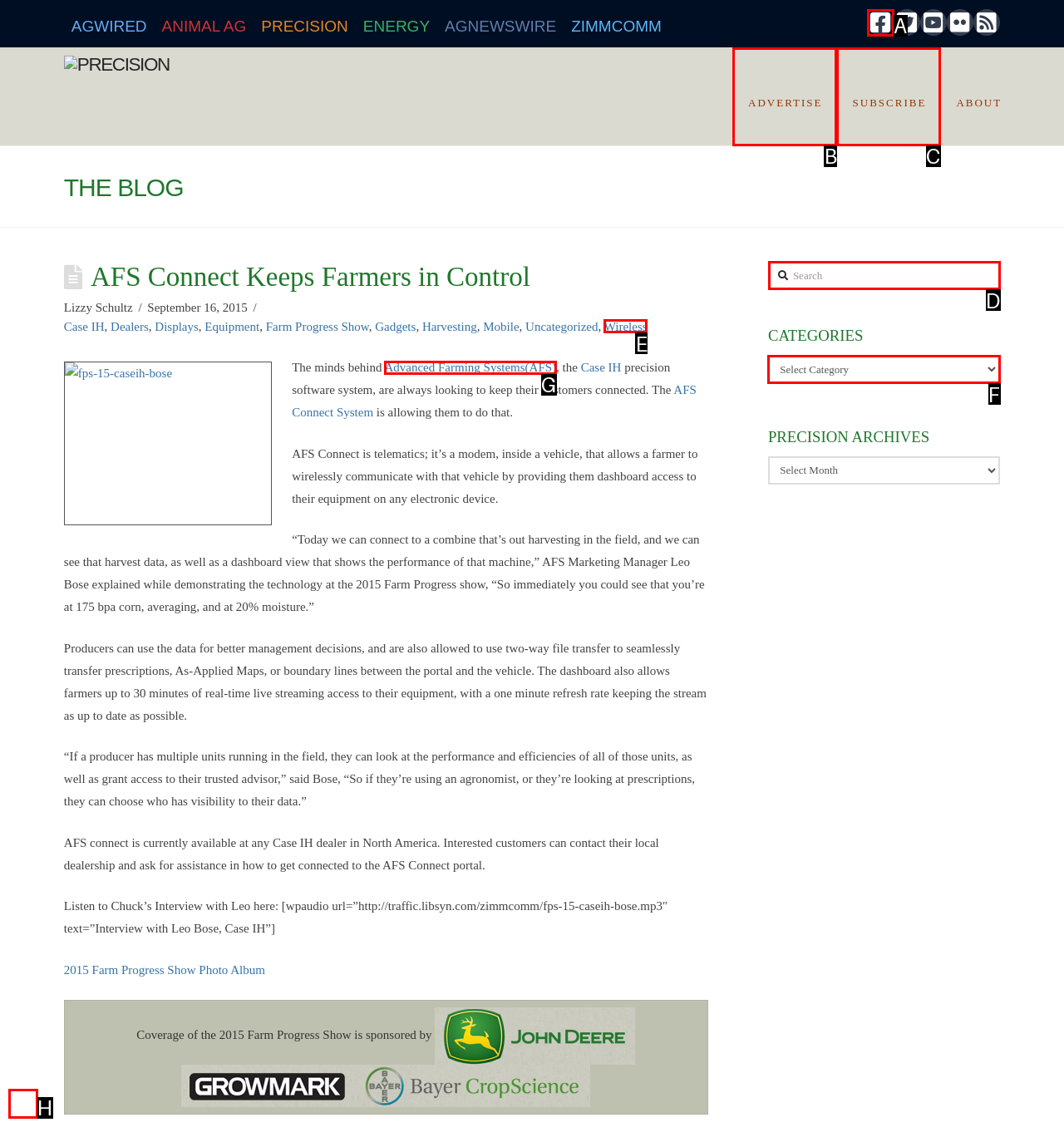Determine the correct UI element to click for this instruction: Search for a topic. Respond with the letter of the chosen element.

D